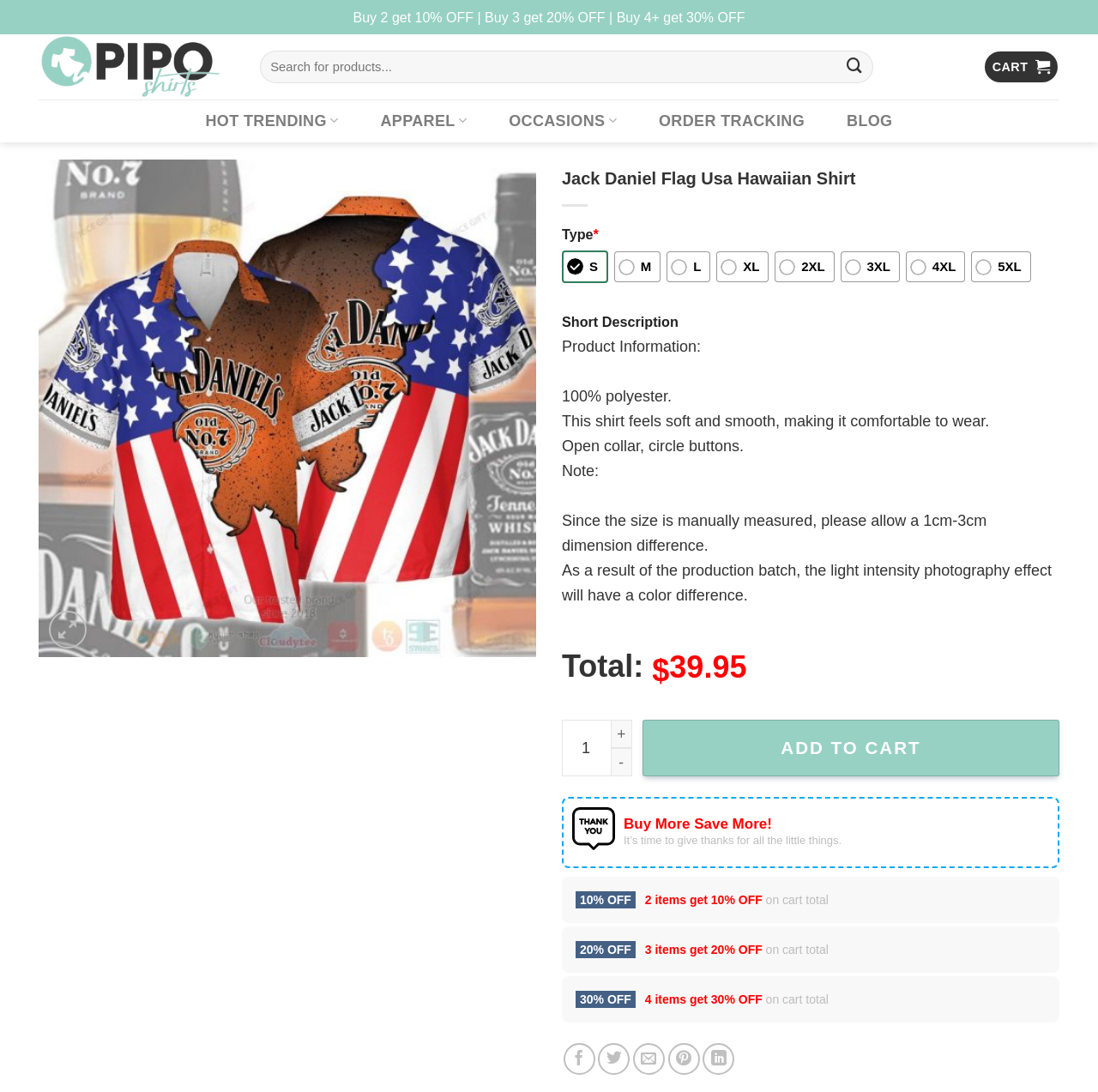Please locate the bounding box coordinates of the element that needs to be clicked to achieve the following instruction: "Search for products". The coordinates should be four float numbers between 0 and 1, i.e., [left, top, right, bottom].

[0.237, 0.046, 0.797, 0.076]